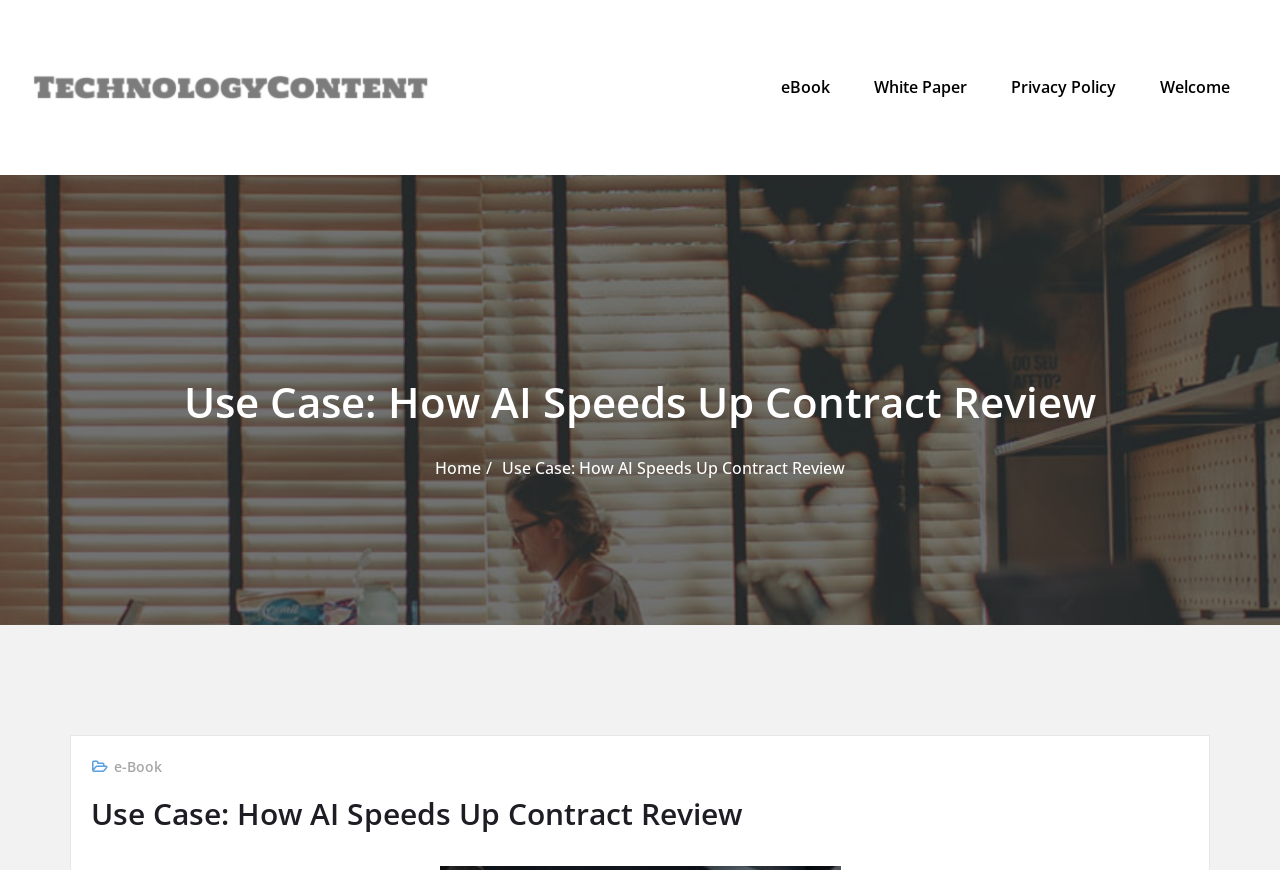Please identify the bounding box coordinates of the clickable area that will fulfill the following instruction: "Read the White Paper". The coordinates should be in the format of four float numbers between 0 and 1, i.e., [left, top, right, bottom].

[0.683, 0.088, 0.755, 0.113]